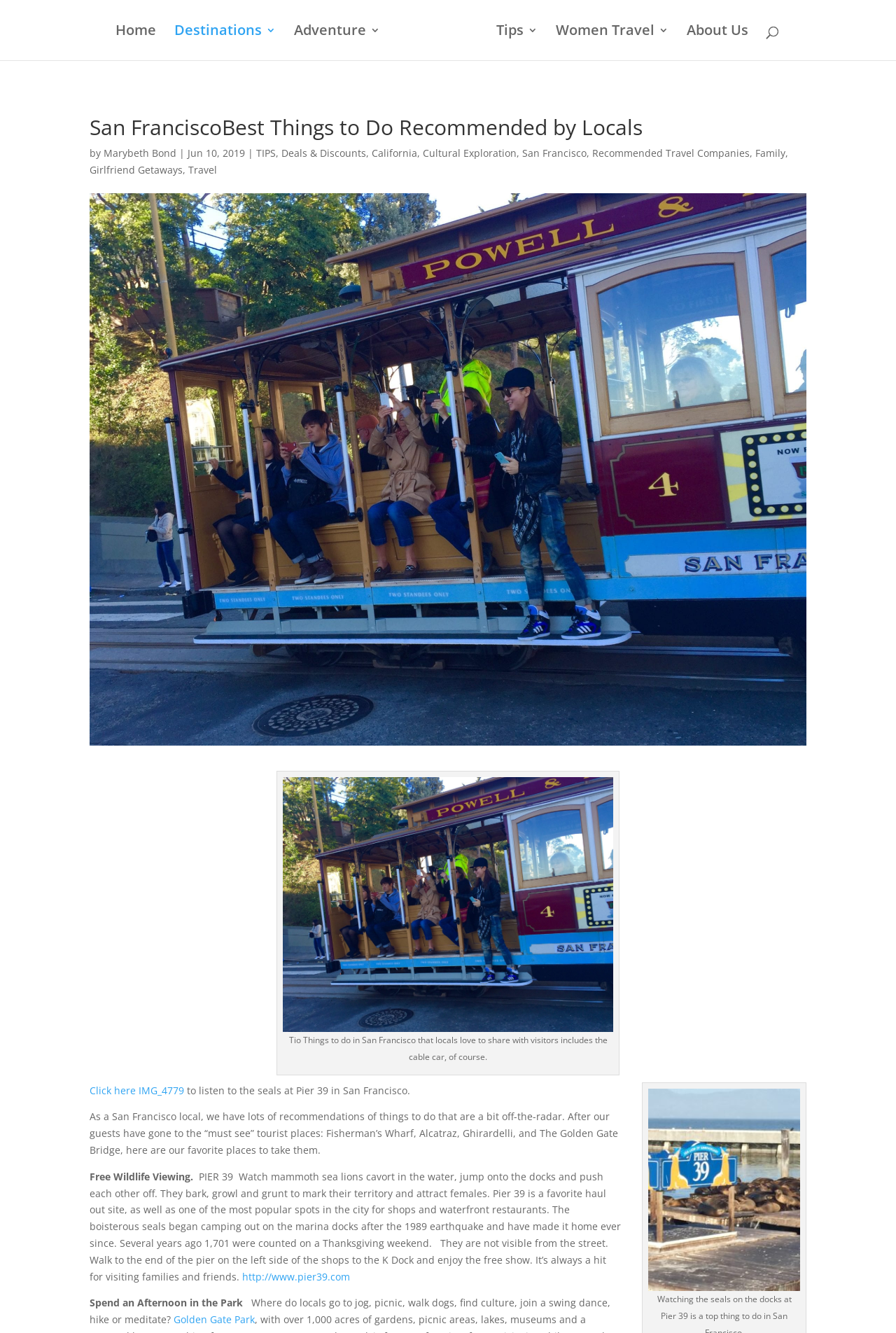Give a concise answer using only one word or phrase for this question:
What can be seen at Pier 39?

Sea lions